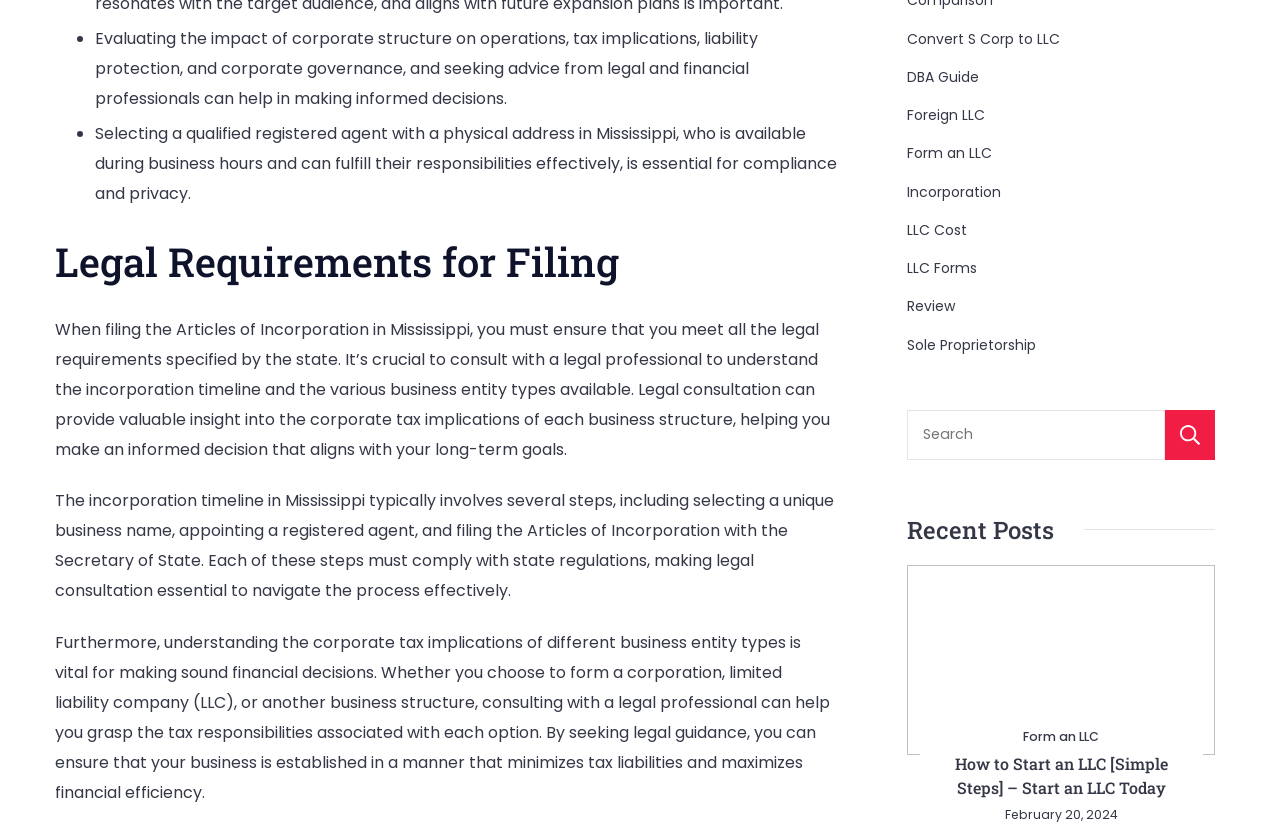What is the topic of the recent post?
Carefully analyze the image and provide a detailed answer to the question.

The recent post is about 'How to Start an LLC [Simple Steps] – Start an LLC Today', as indicated by the heading and link on the webpage.